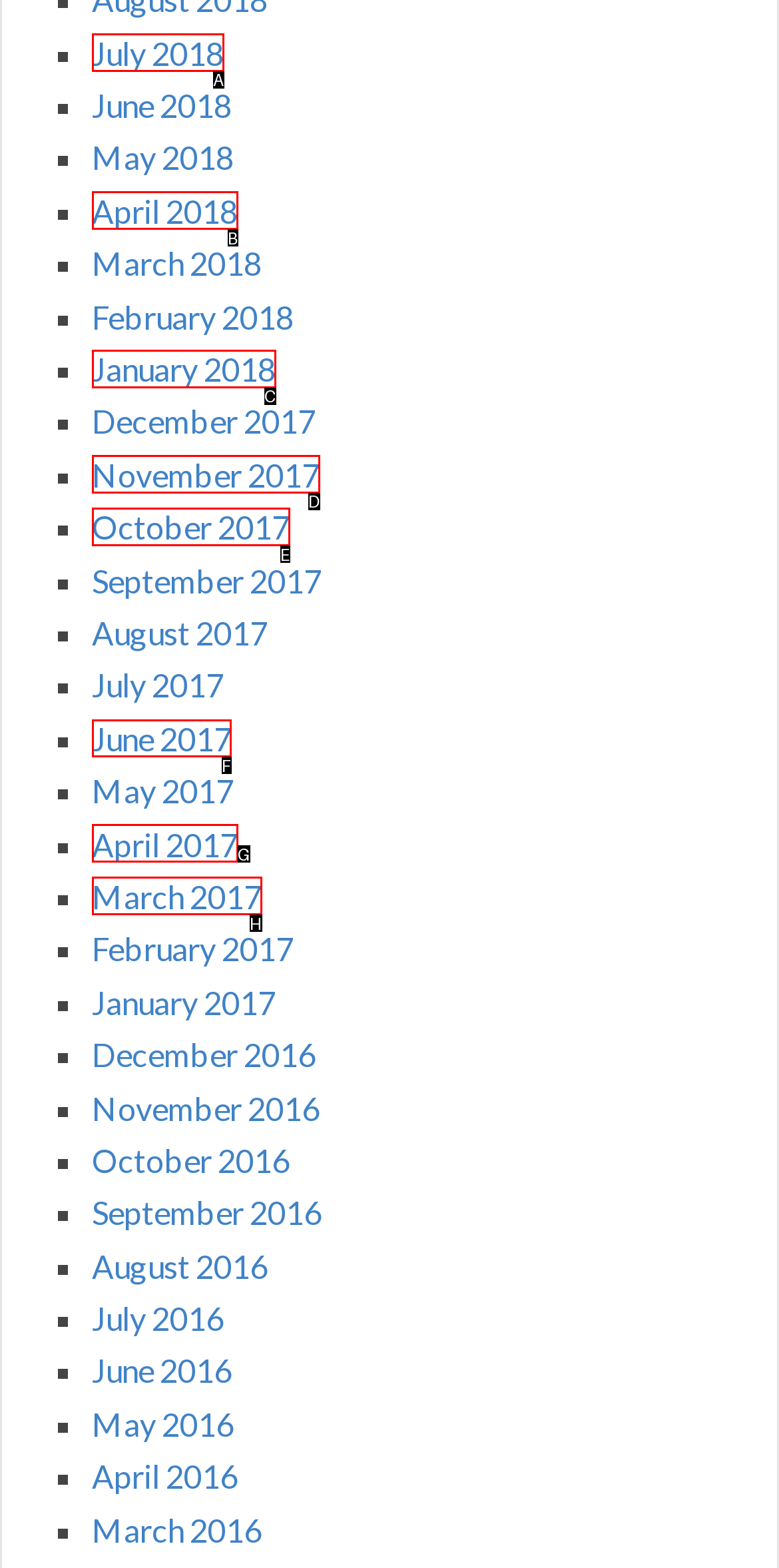Indicate the HTML element to be clicked to accomplish this task: View June 2017 Respond using the letter of the correct option.

F